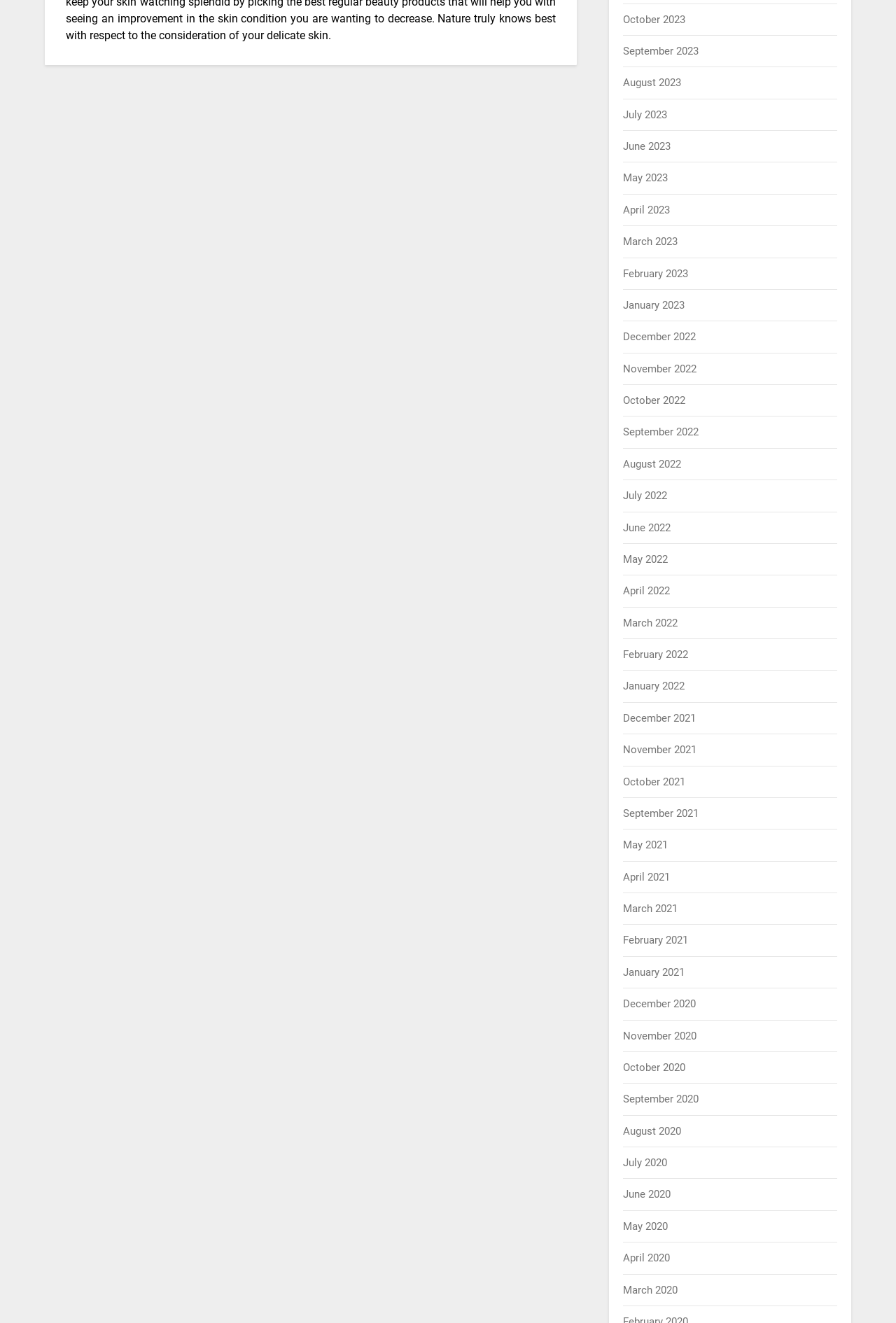Please pinpoint the bounding box coordinates for the region I should click to adhere to this instruction: "View January 2022".

[0.696, 0.514, 0.764, 0.524]